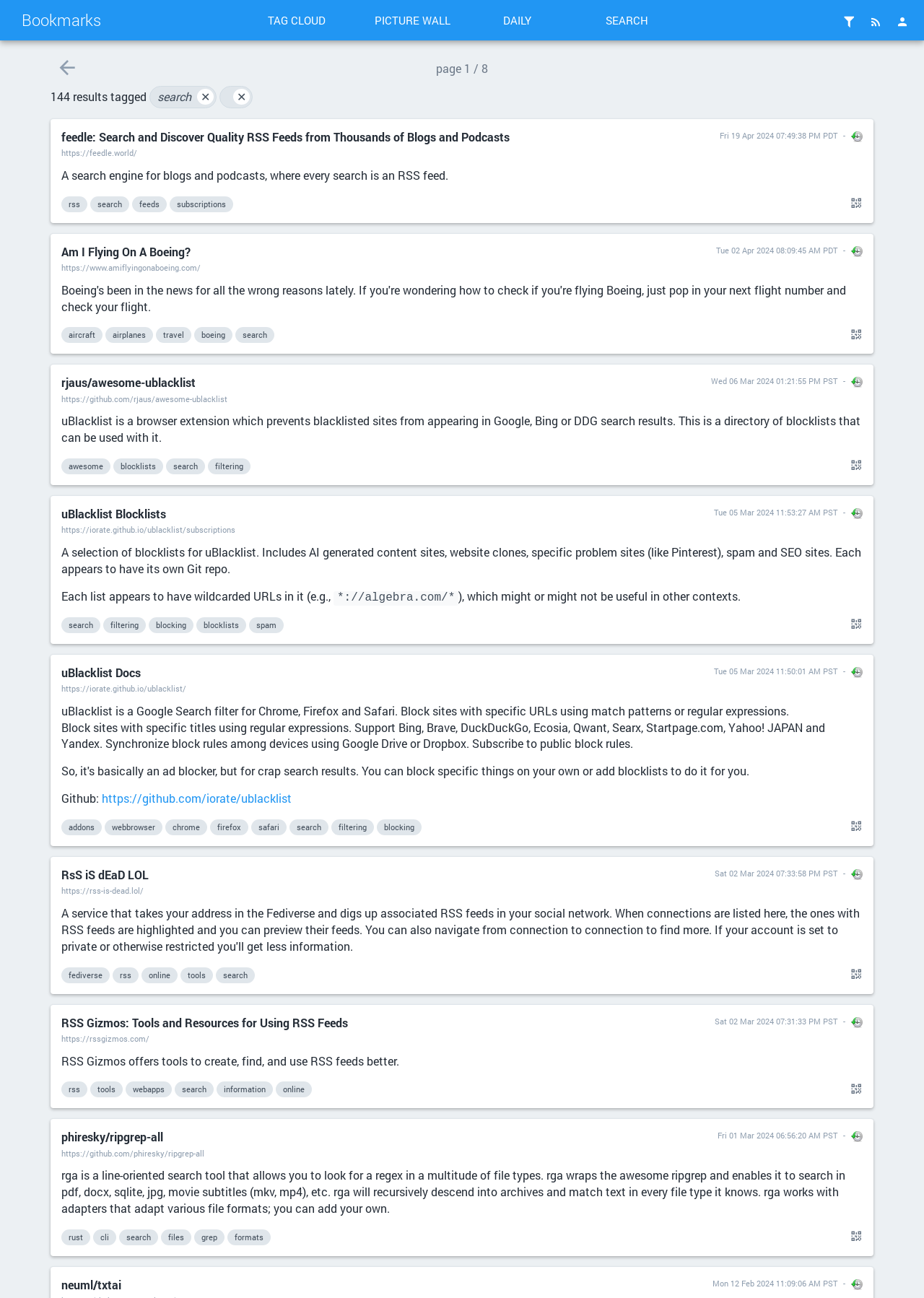Locate the bounding box coordinates for the element described below: "uBlacklist Docs". The coordinates must be four float values between 0 and 1, formatted as [left, top, right, bottom].

[0.066, 0.513, 0.637, 0.523]